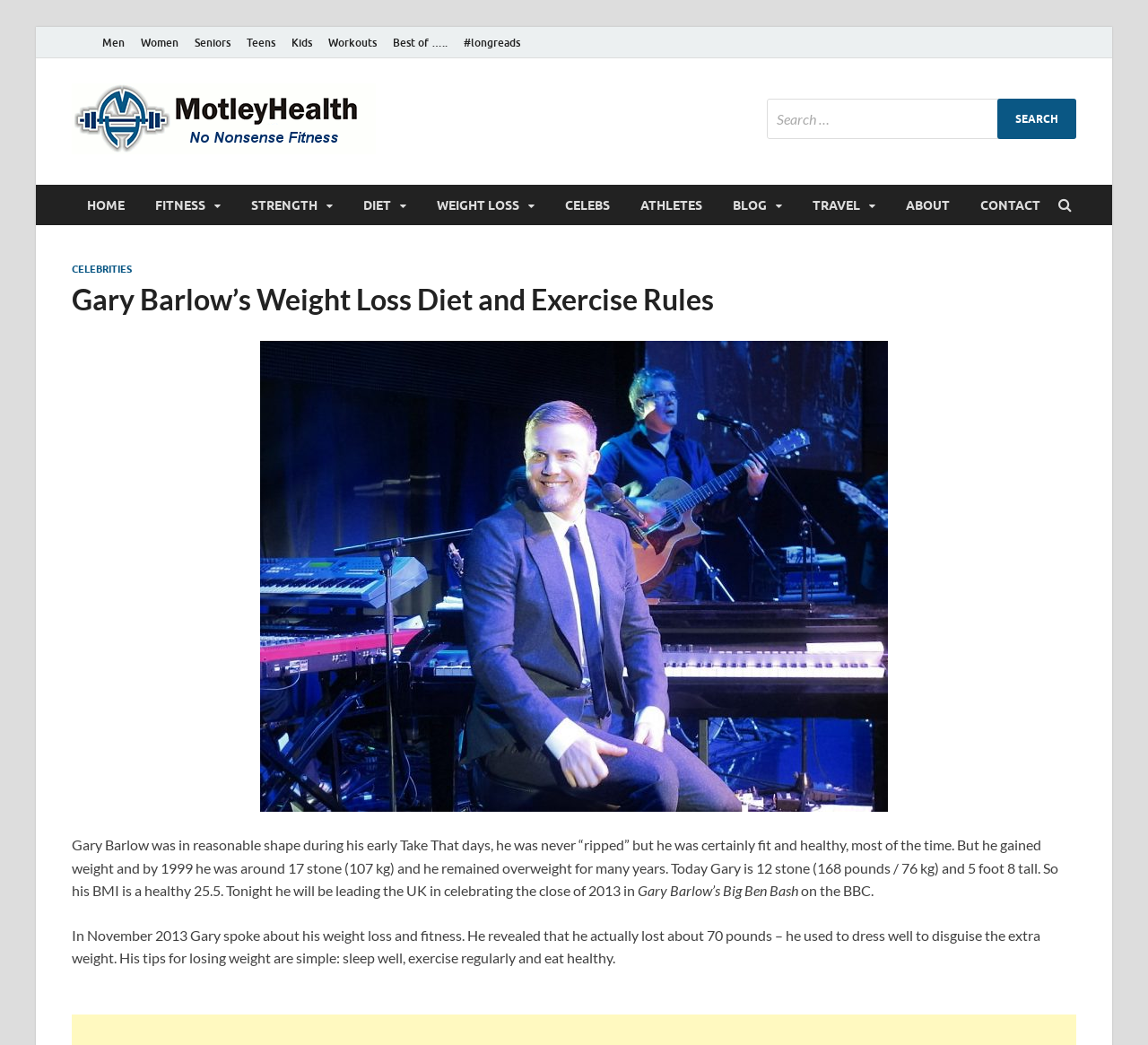Locate the heading on the webpage and return its text.

Gary Barlow’s Weight Loss Diet and Exercise Rules